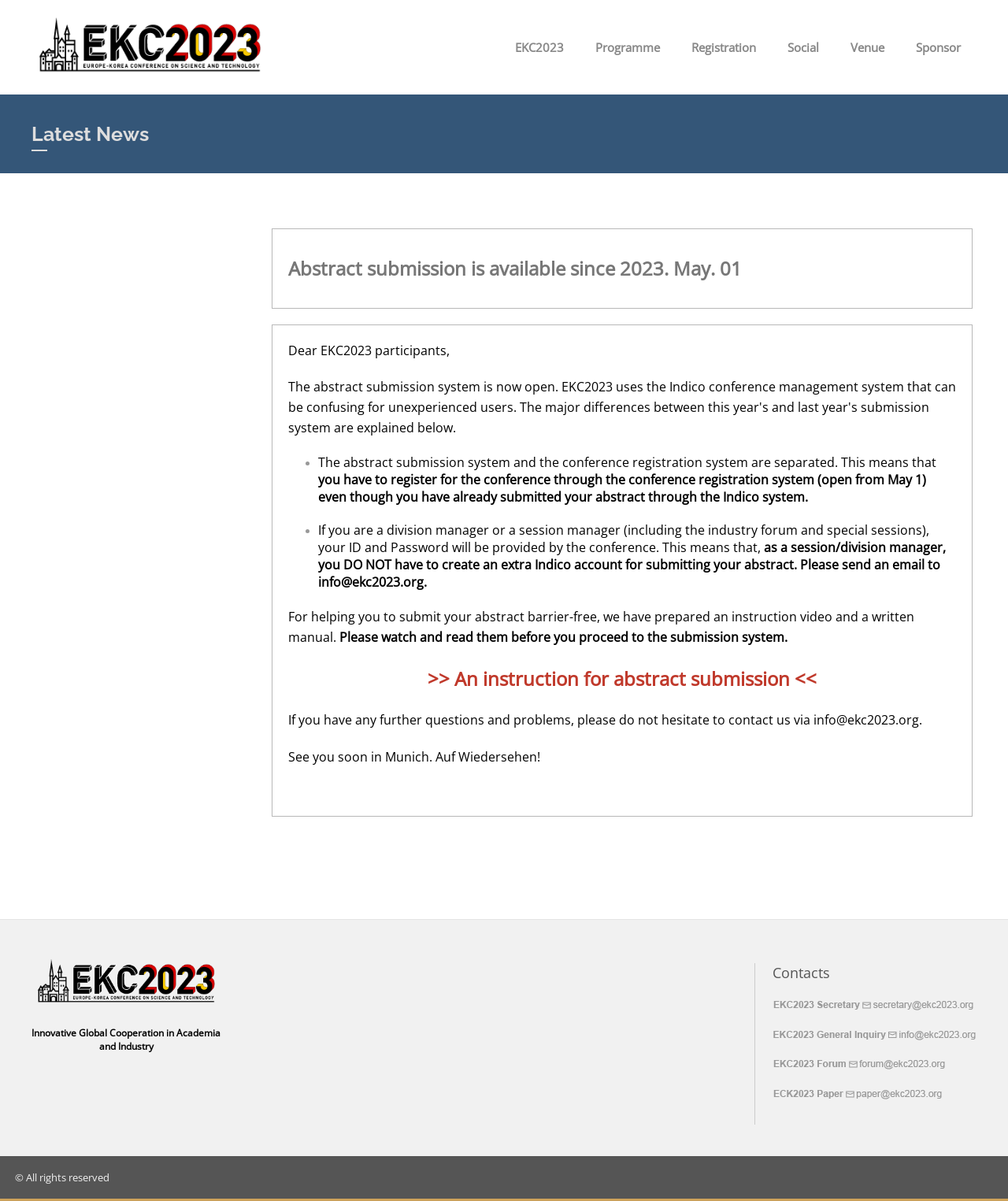Can you specify the bounding box coordinates of the area that needs to be clicked to fulfill the following instruction: "Contact EKC2023 Secretary"?

[0.748, 0.831, 0.992, 0.847]